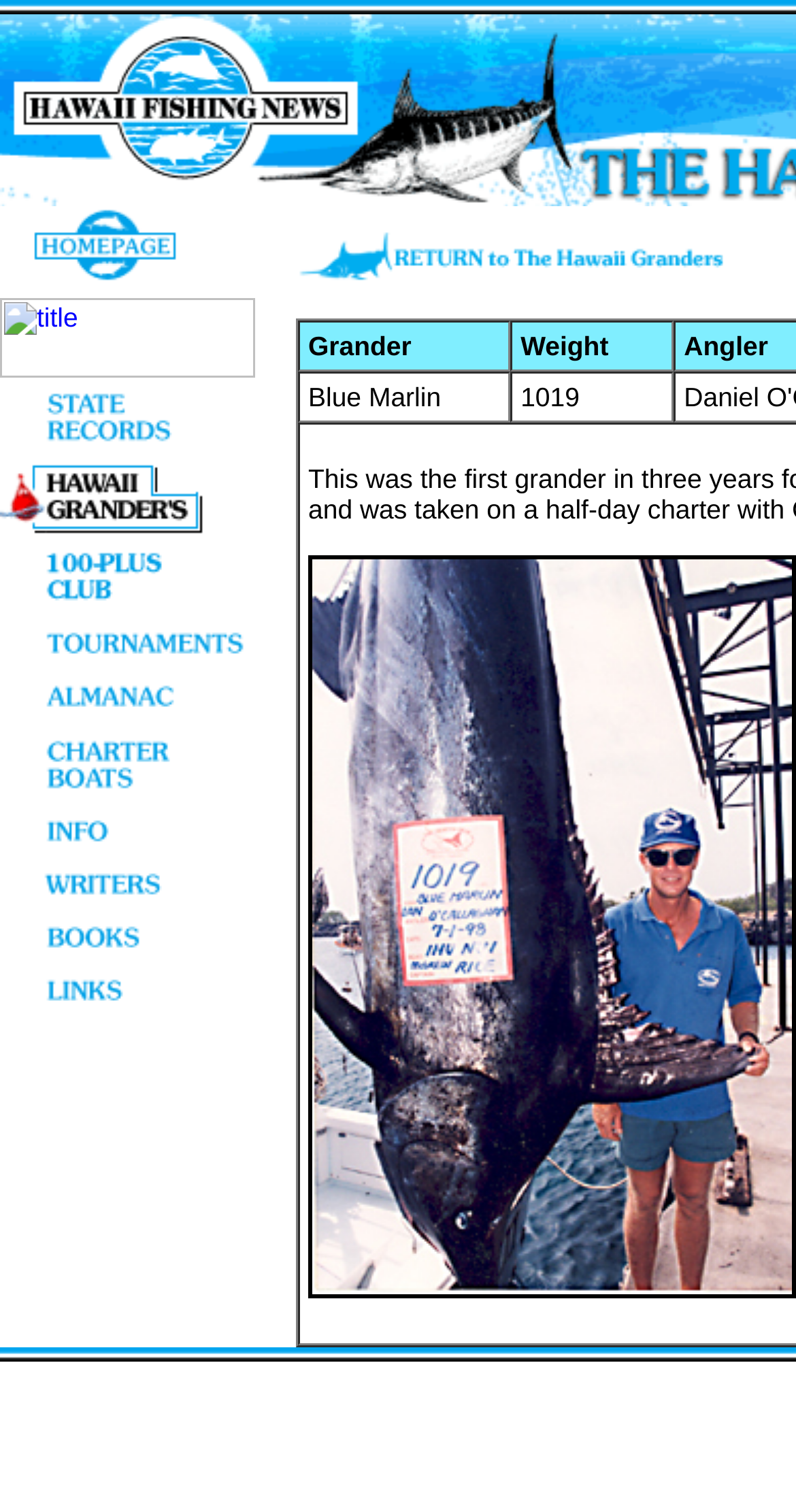How many links are there in the top section of the webpage?
Observe the image and answer the question with a one-word or short phrase response.

11